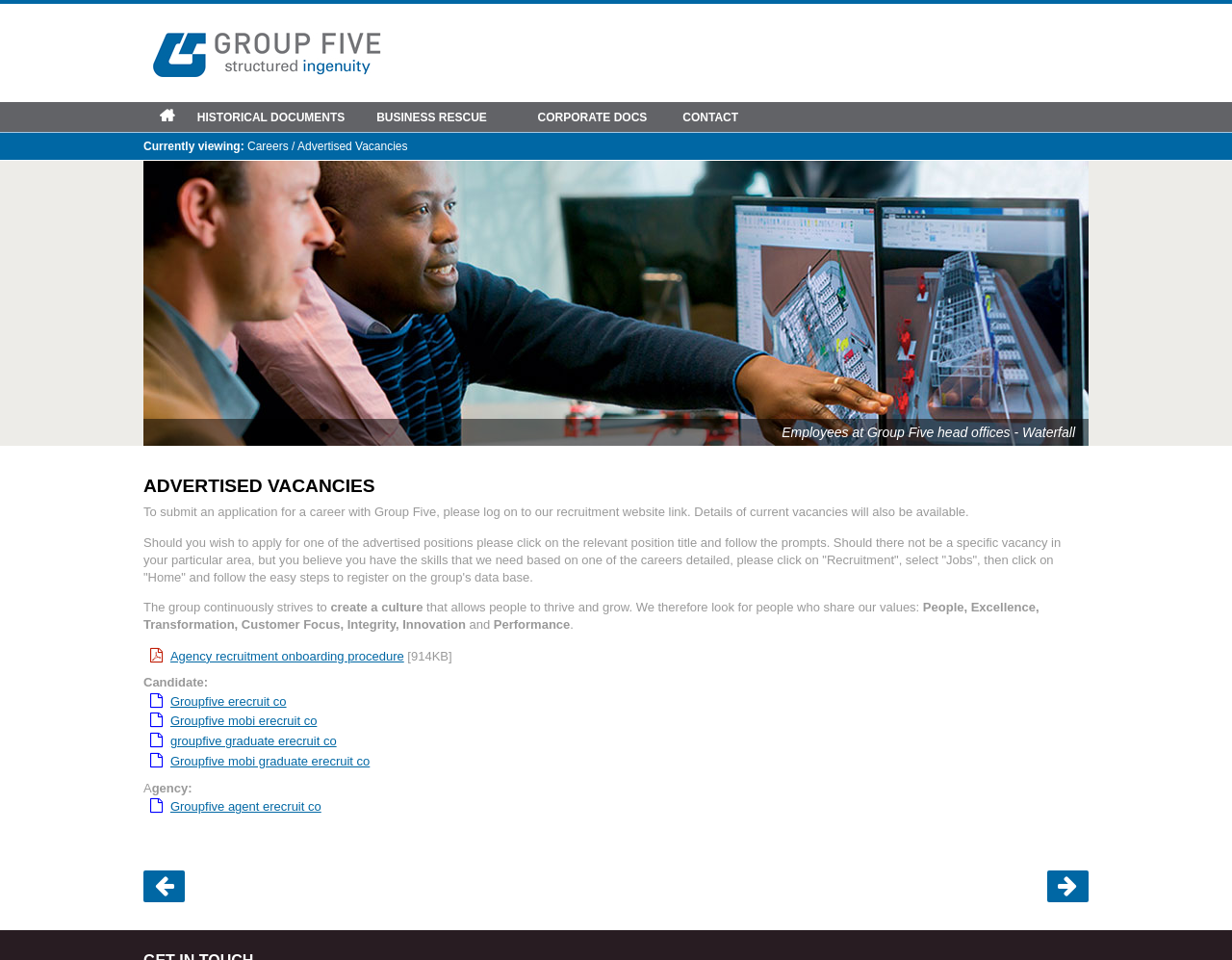Generate a thorough caption that explains the contents of the webpage.

The webpage is a careers page for Group Five, a diversified construction, infrastructure concessions, and related services group. At the top of the page, there is a large heading "GROUP FIVE" with a link to the homepage. Below this, there are several links to different sections of the website, including "HOME", "HISTORICAL DOCUMENTS", "BUSINESS RESCUE", "CORPORATE DOCS", and "CONTACT".

To the right of these links, there is a static text "Currently viewing:" followed by "Careers / Advertised Vacancies". Below this, there is a large figure with an image of employees at Group Five head offices, accompanied by a caption "Employees at Group Five head offices - Waterfall".

The main content of the page is divided into several sections. The first section has a heading "ADVERTISED VACANCIES" and provides instructions on how to submit an application for a career with Group Five. There are two paragraphs of text explaining the application process and how to register on the group's database.

The next section describes the company culture, stating that Group Five strives to create a culture that allows people to thrive and grow. This is followed by a list of the company's values, including "People, Excellence, Transformation, Customer Focus, Integrity, Innovation", and "Performance".

Below this, there are several links related to agency recruitment, including a link to the agency recruitment onboarding procedure and several links to different recruitment websites. There are also several static texts and links related to candidate and agency recruitment.

At the bottom of the page, there is a footer section with links to "Previous" and "Next" pages.